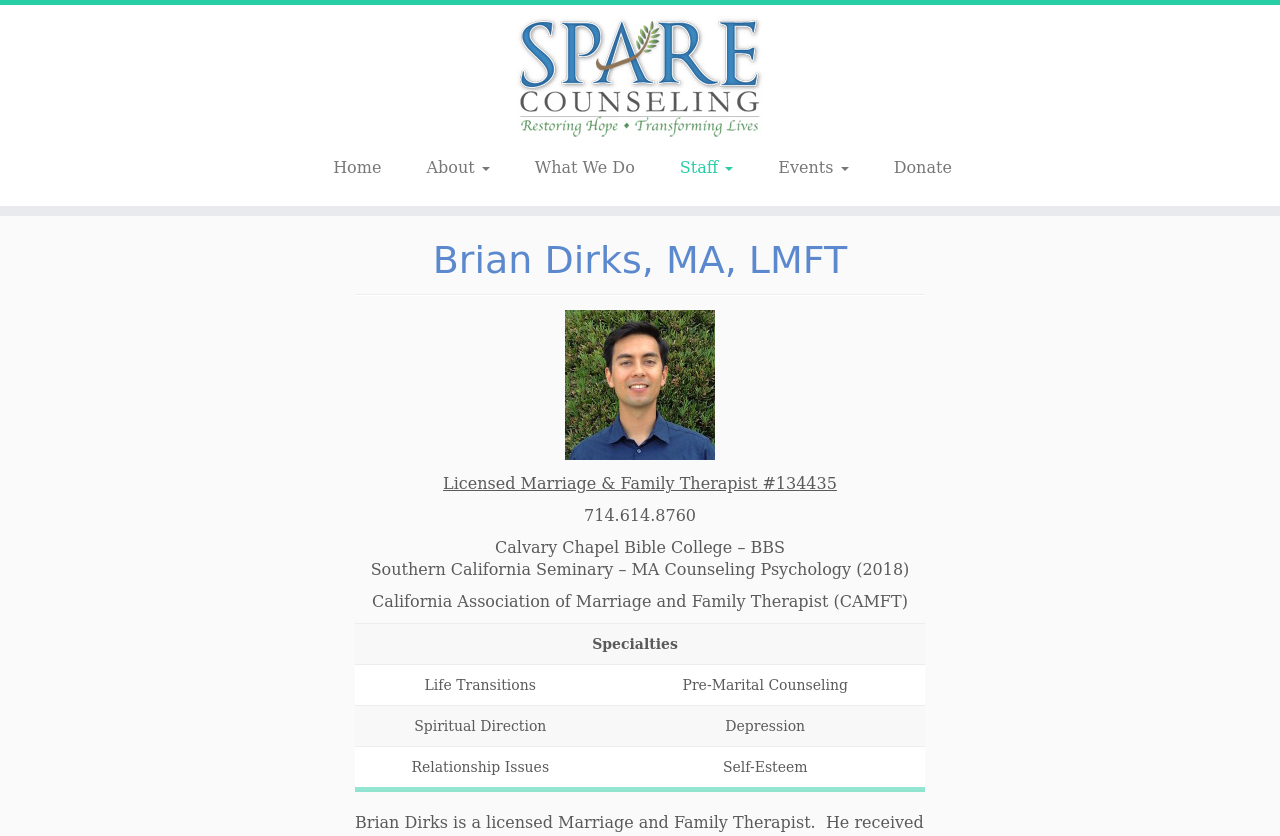Identify the first-level heading on the webpage and generate its text content.

Brian Dirks, MA, LMFT